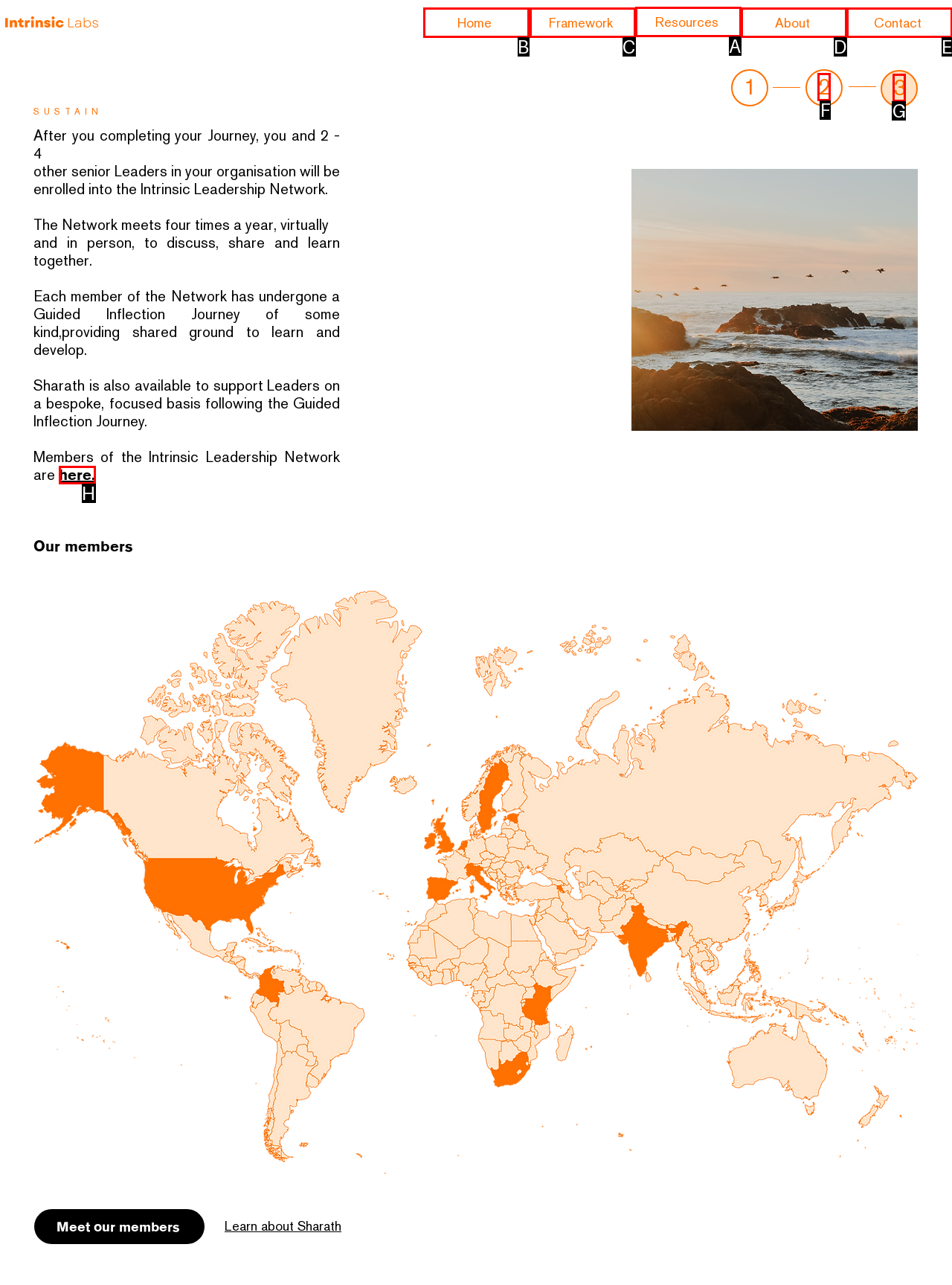Given the description: About, identify the matching option. Answer with the corresponding letter.

D